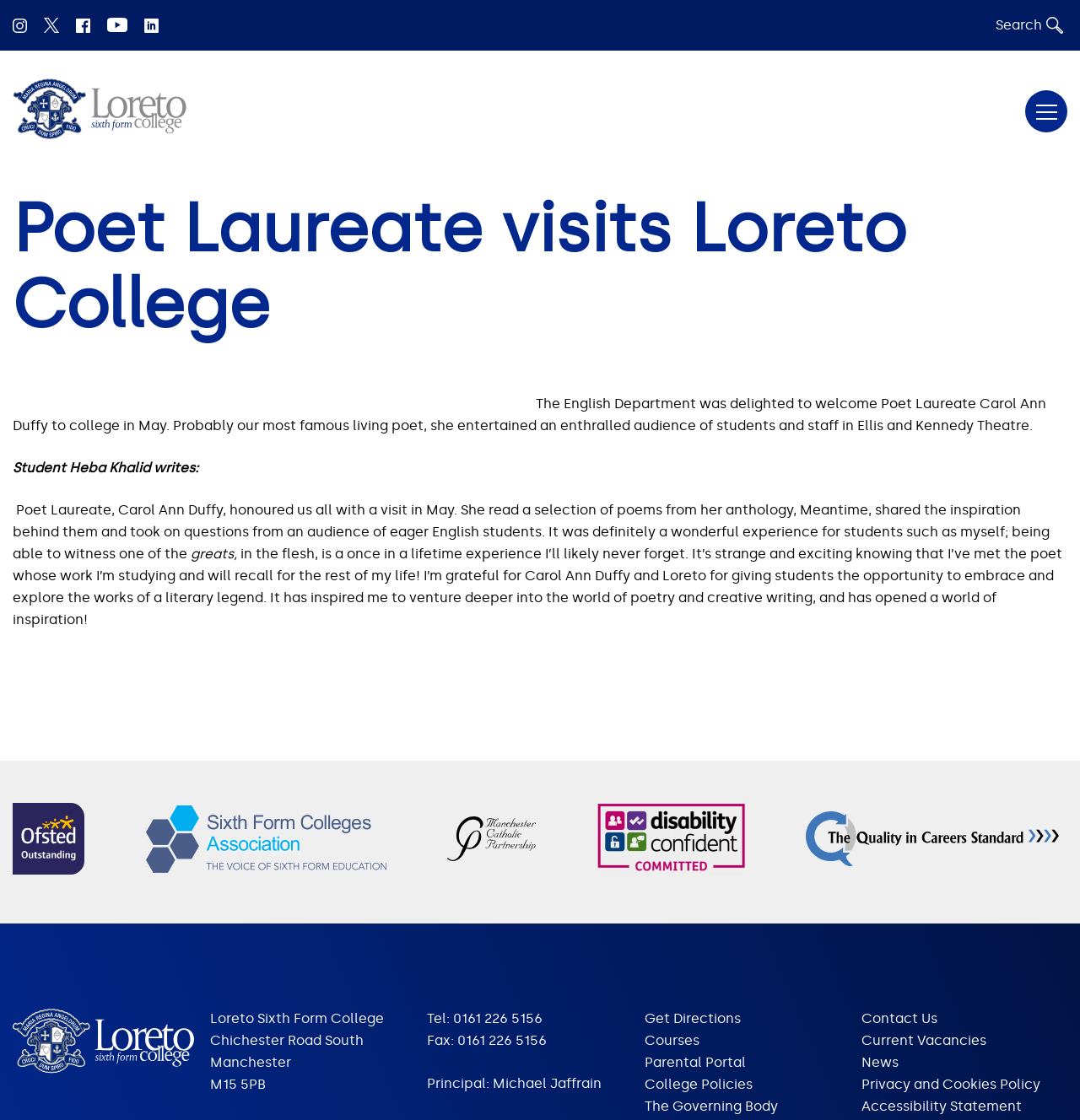For the following element description, predict the bounding box coordinates in the format (top-left x, top-left y, bottom-right x, bottom-right y). All values should be floating point numbers between 0 and 1. Description: Skip to the content

None